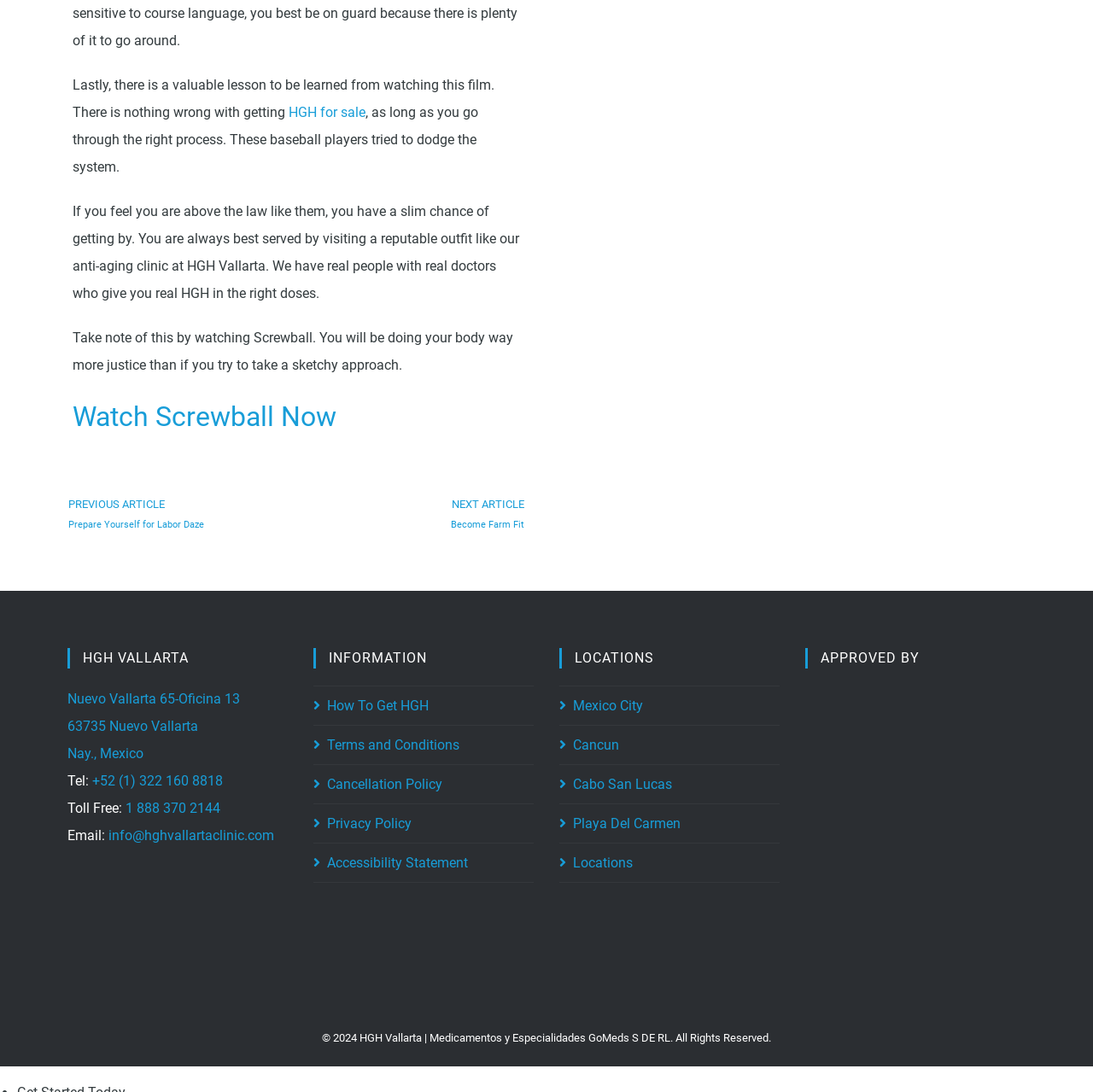Please specify the bounding box coordinates of the clickable region necessary for completing the following instruction: "Watch Screwball Now". The coordinates must consist of four float numbers between 0 and 1, i.e., [left, top, right, bottom].

[0.066, 0.367, 0.308, 0.396]